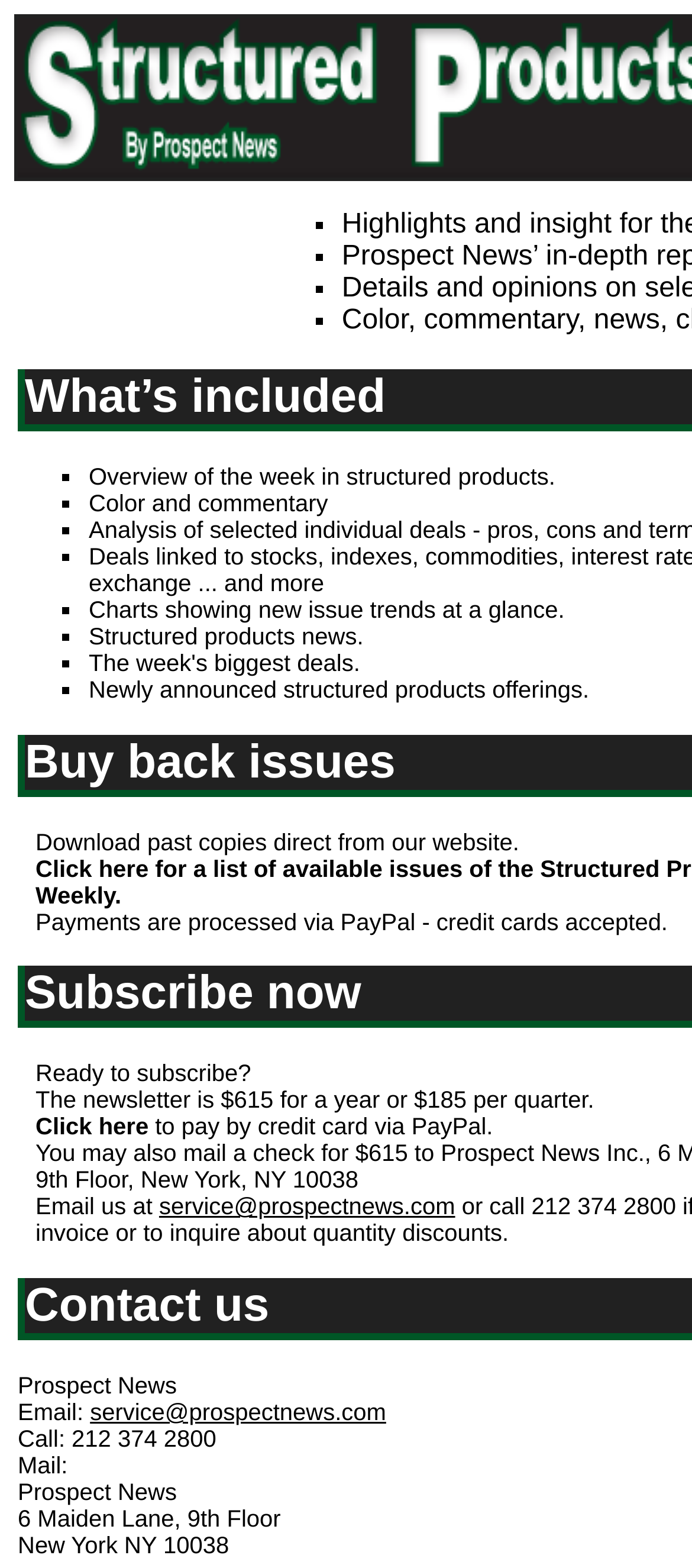Please give a succinct answer to the question in one word or phrase:
What is the address of Prospect News?

6 Maiden Lane, 9th Floor, New York NY 10038